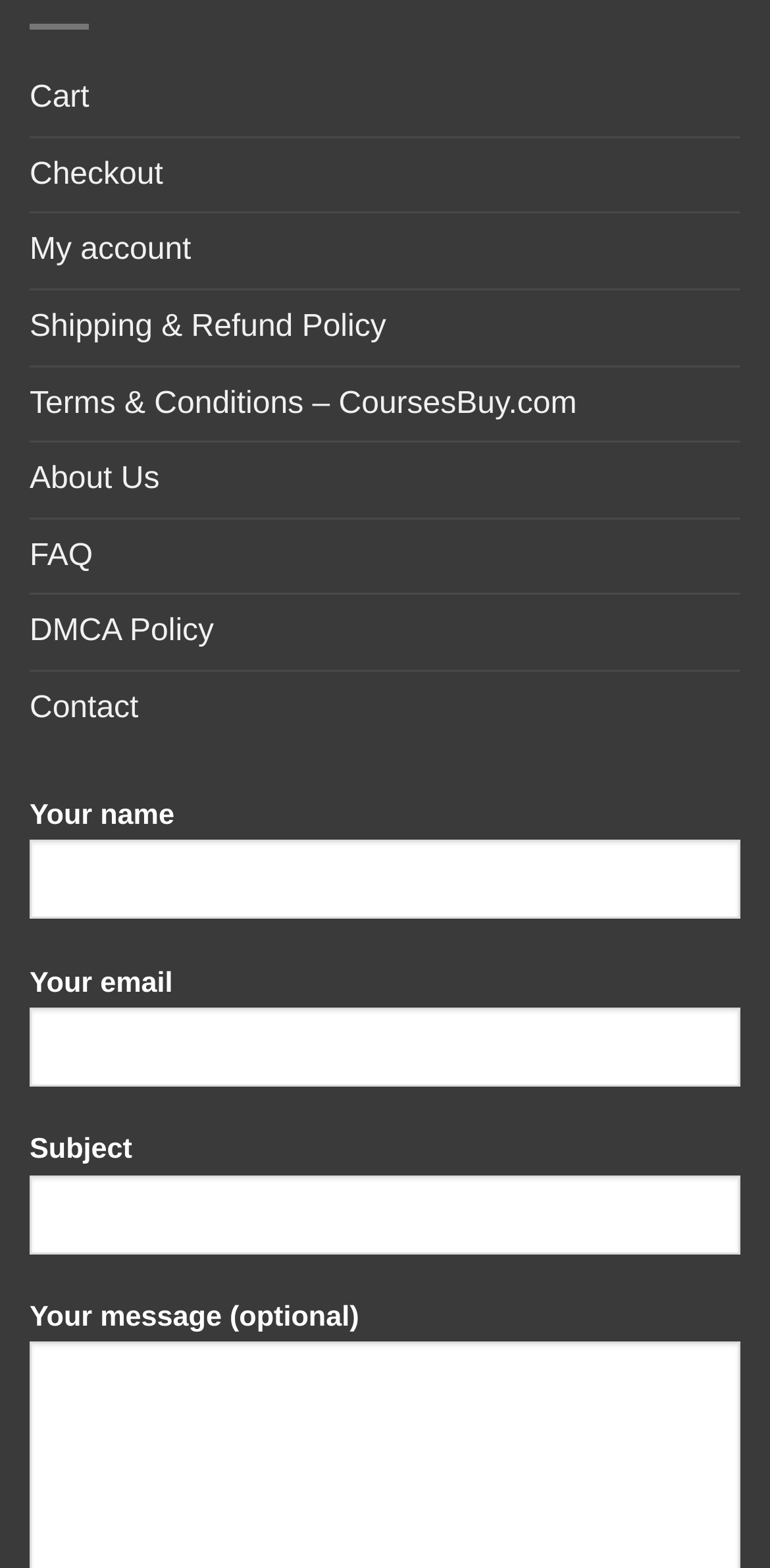What is the purpose of the form at the bottom of the page?
Using the visual information, reply with a single word or short phrase.

Contact form